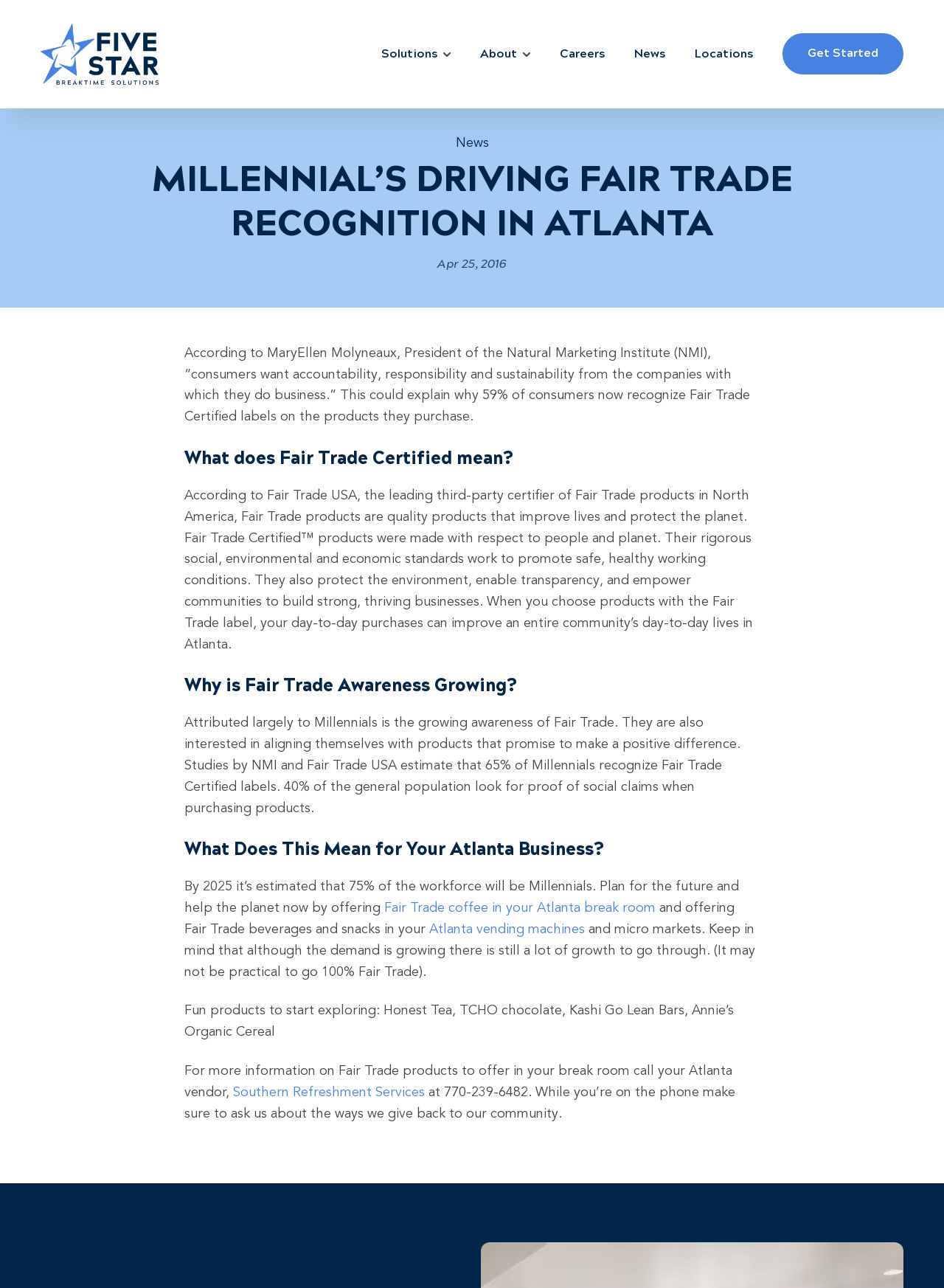Predict the bounding box of the UI element based on this description: "Atlanta vending machines".

[0.455, 0.716, 0.62, 0.727]